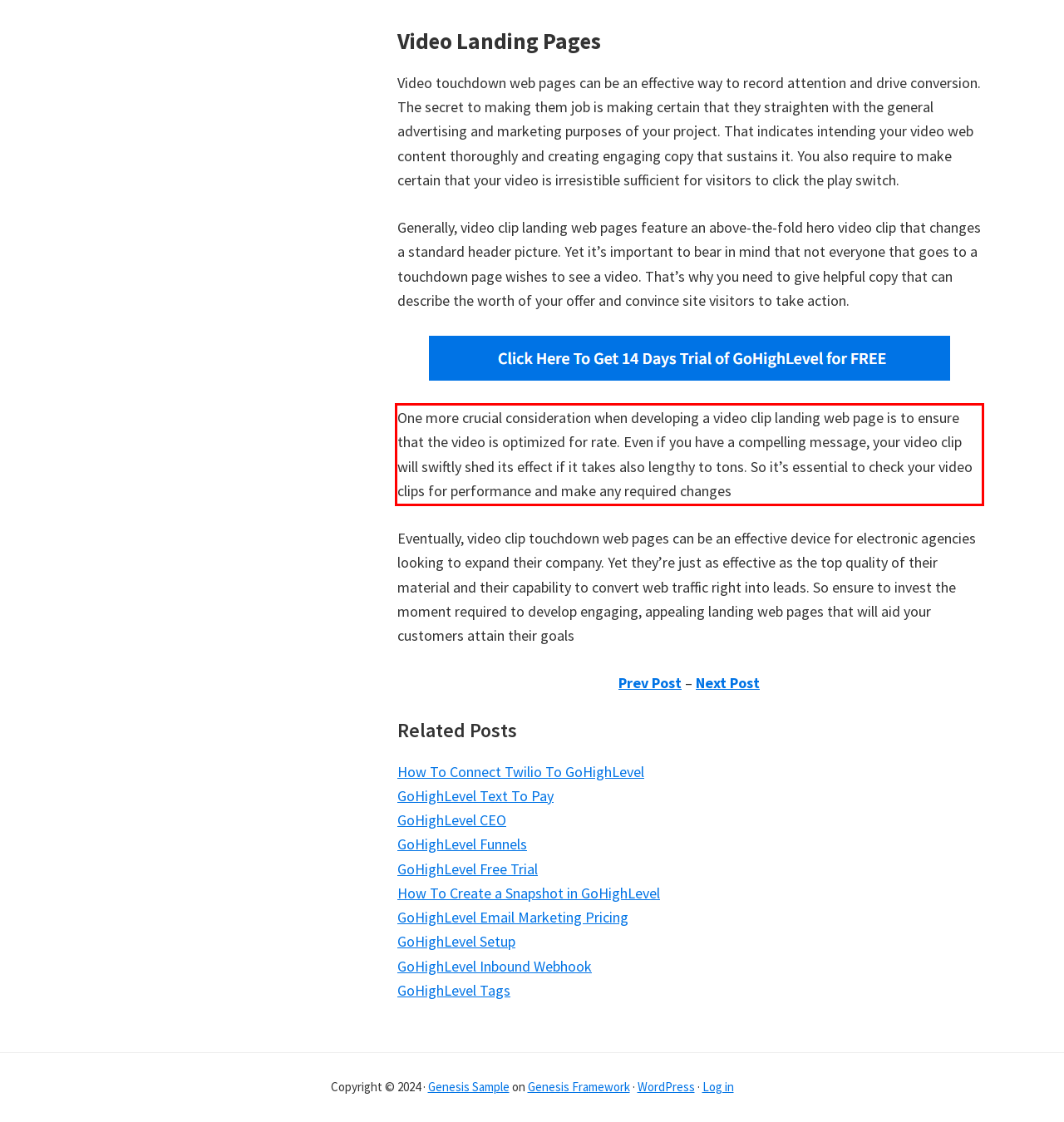Please take the screenshot of the webpage, find the red bounding box, and generate the text content that is within this red bounding box.

One more crucial consideration when developing a video clip landing web page is to ensure that the video is optimized for rate. Even if you have a compelling message, your video clip will swiftly shed its effect if it takes also lengthy to tons. So it’s essential to check your video clips for performance and make any required changes HubSpot Vs GoHighLevel